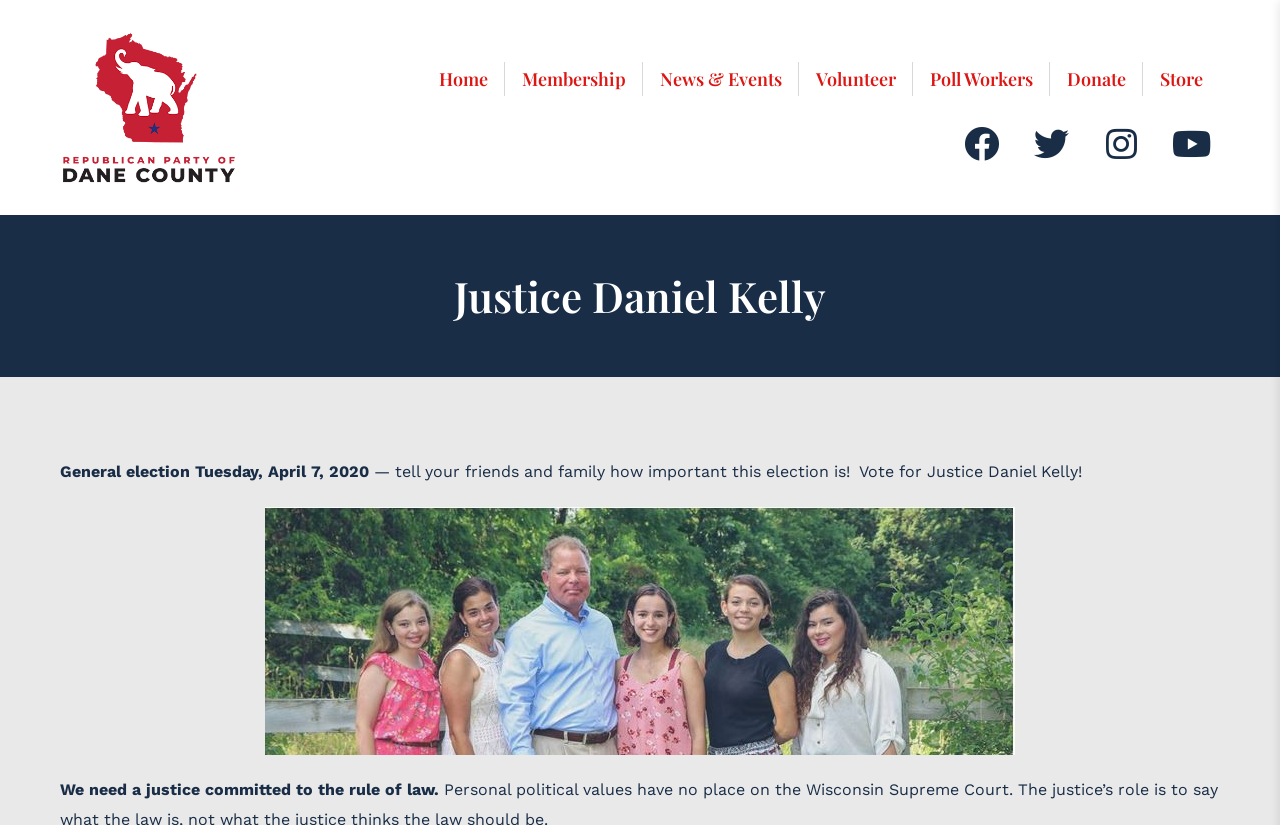Find the bounding box of the element with the following description: "aria-label="Last Name" name="last-name" placeholder="Last Name"". The coordinates must be four float numbers between 0 and 1, formatted as [left, top, right, bottom].

None